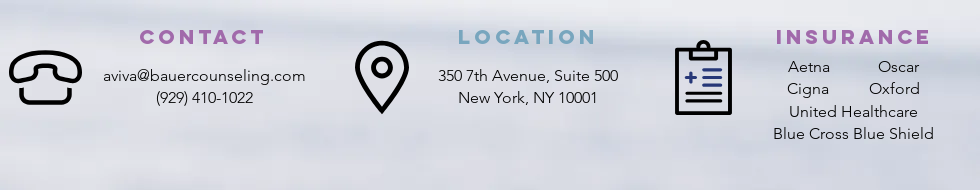Give an in-depth description of the image.

The image showcases contact information for Aviva Bauer, LMHC, presented in a clean and organized layout. The left section features a telephone icon alongside her email address, "aviva@bauercounseling.com," and phone number "(929) 410-1022," clearly indicating how potential clients can reach her. The central column includes a location icon next to the address: "350 7th Avenue, Suite 500, New York, NY 10001," providing easy access to her counseling office. The right section highlights the insurance providers accepted, which include Aetna, Oscar, Cigna, Oxford, United Healthcare, and Blue Cross Blue Shield, denoted by a clipboard icon. This structured presentation effectively communicates essential contact information for prospective clients seeking therapy services.